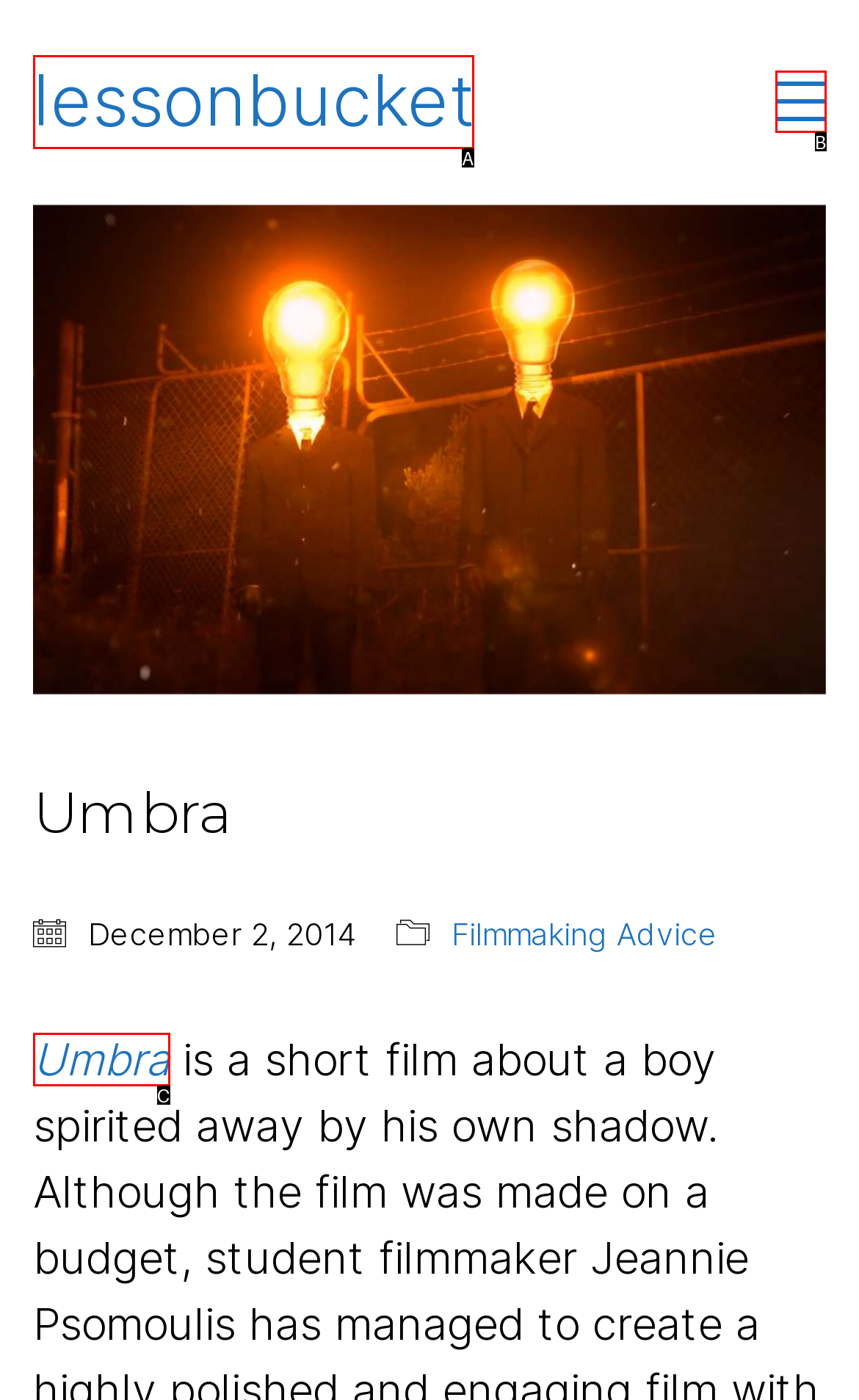Refer to the description: Umbra and choose the option that best fits. Provide the letter of that option directly from the options.

C